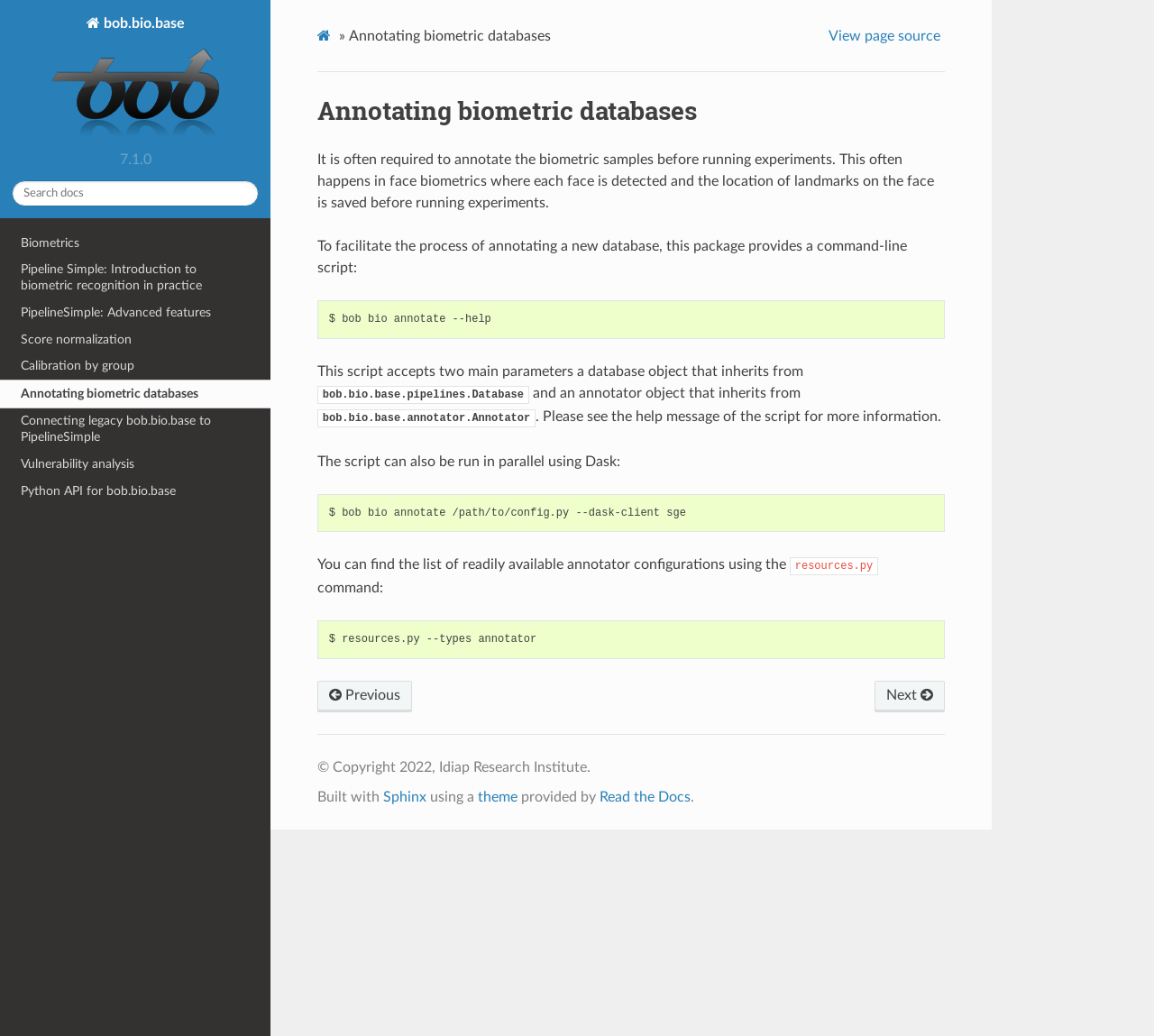What is the purpose of the resources.py command?
Please ensure your answer to the question is detailed and covers all necessary aspects.

The resources.py command is used to list the readily available annotator configurations, which can be useful for annotating biometric databases.